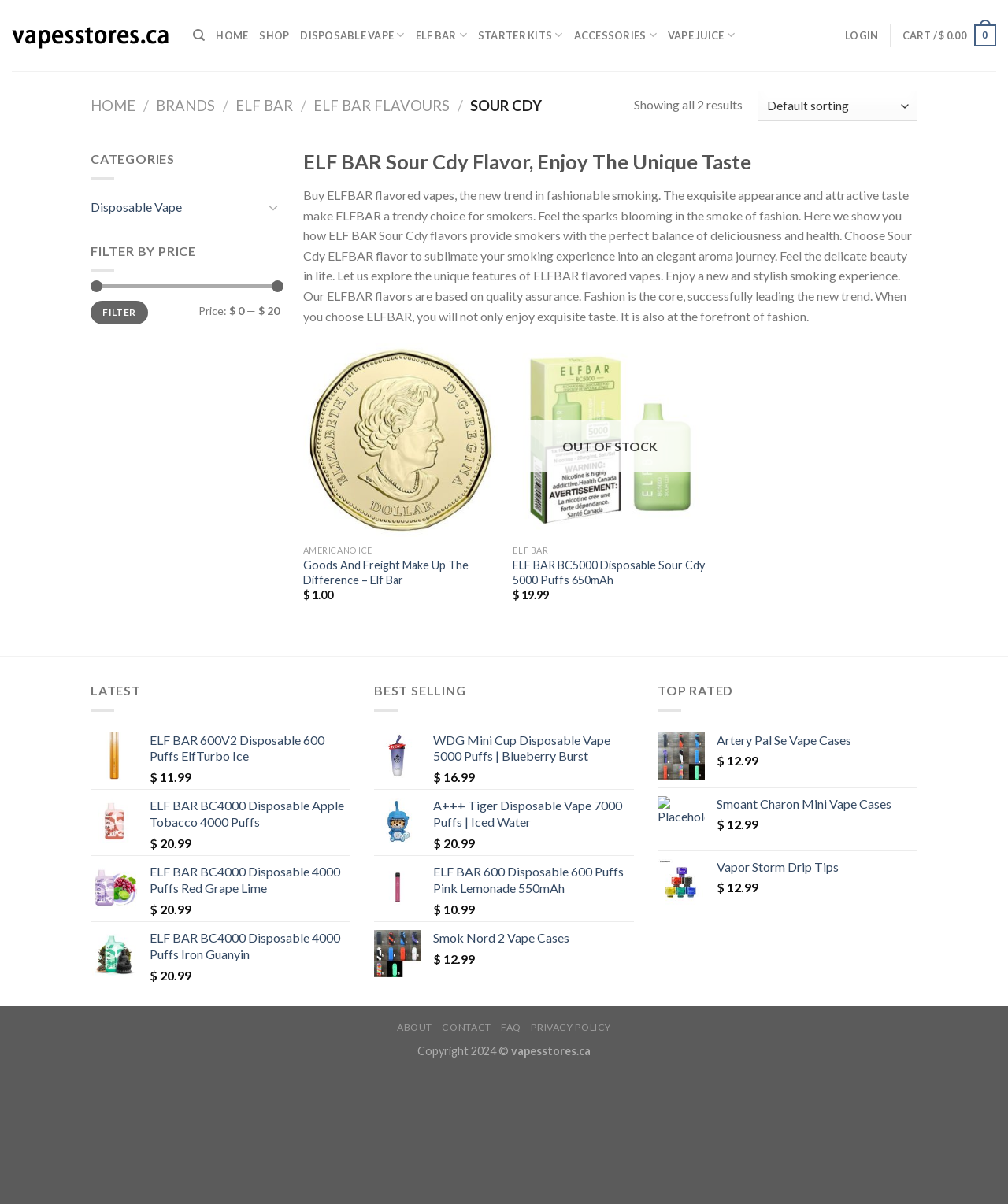Use a single word or phrase to answer the question:
What categories are available on the webpage?

Disposable Vape, ELF BAR, STARTER KITS, ACCESSORIES, VAPE JUICE